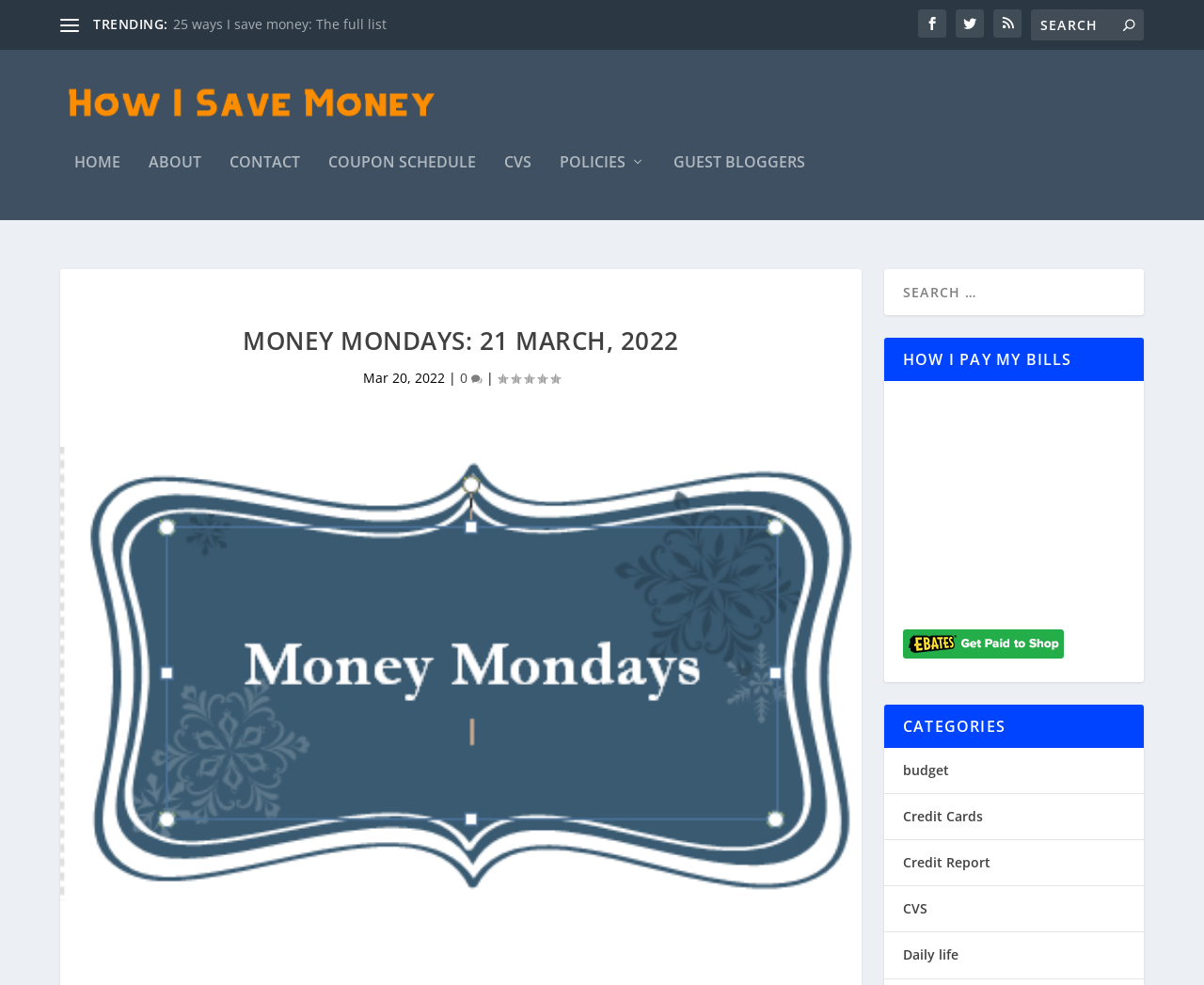Can you identify and provide the main heading of the webpage?

MONEY MONDAYS: 21 MARCH, 2022